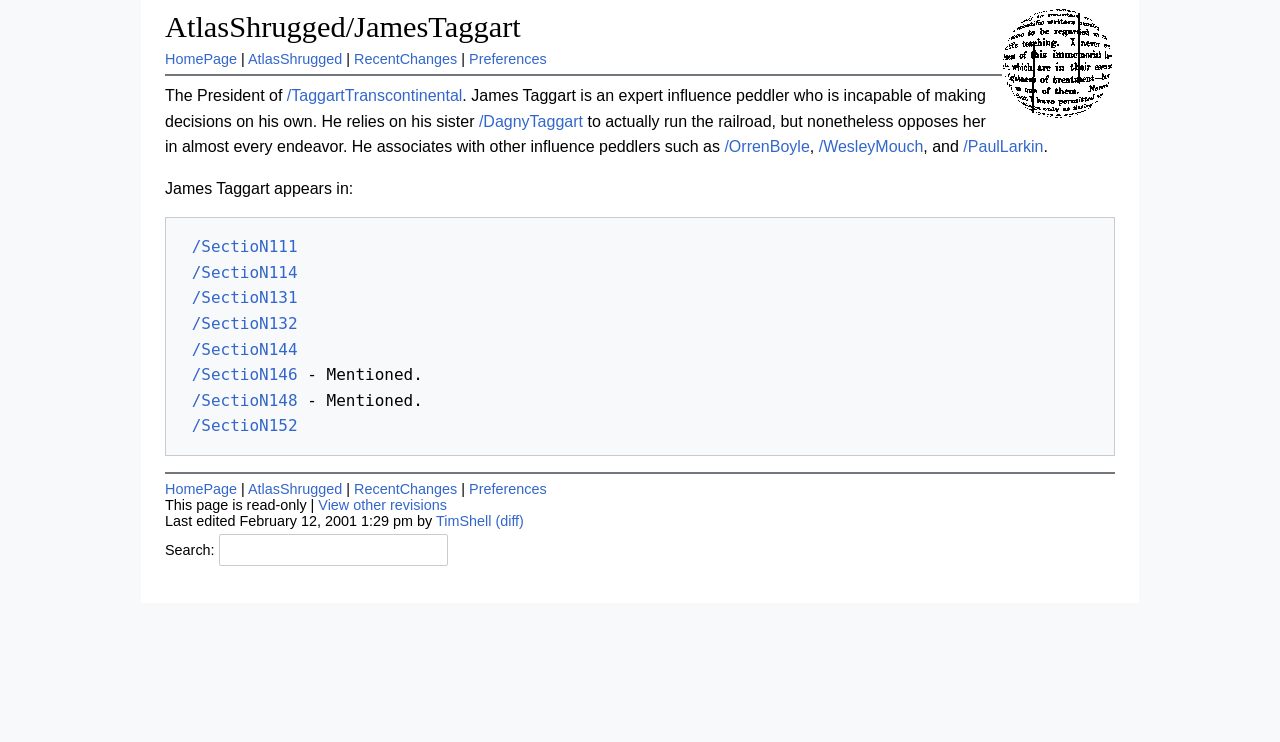Specify the bounding box coordinates (top-left x, top-left y, bottom-right x, bottom-right y) of the UI element in the screenshot that matches this description: /DagnyTaggart

[0.374, 0.152, 0.455, 0.175]